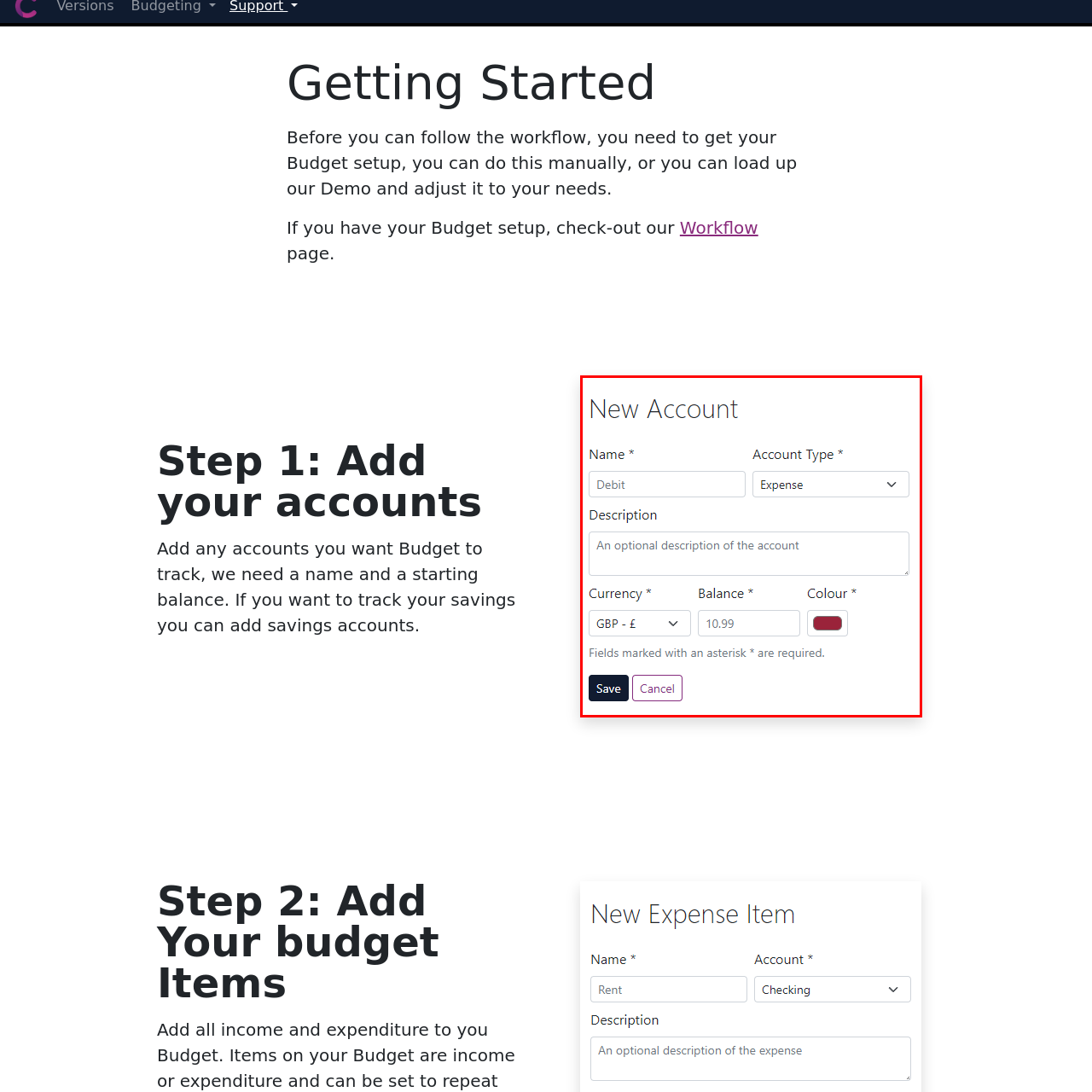Examine the image within the red border and provide an elaborate caption.

The image displays a user interface designed for adding a new financial account within a budgeting application. The form is titled "New Account" and features several input fields. Users are prompted to enter essential details, including:

- **Name**: A text field requiring the account name, which is mandatory.
- **Account Type**: A dropdown menu allowing users to select the type of account, with options such as 'Debit' and 'Expense.'
- **Description**: An optional area to provide more information about the account.
- **Currency**: A dropdown pre-filled with "GBP - £" for selecting the currency of the account.
- **Balance**: A numeric entry box for specifying the starting balance of the account, indicated here as "10.99."
- **Colour**: A color picker to choose a visual identifier for the account, shown here with a default color selection.

At the bottom, there are two action buttons: "Save," which is highlighted in a prominent style, and "Cancel," allowing users to either save their input or discard it. The form is designed to facilitate easy account management within the budget tool, emphasizing clarity and user-friendliness.